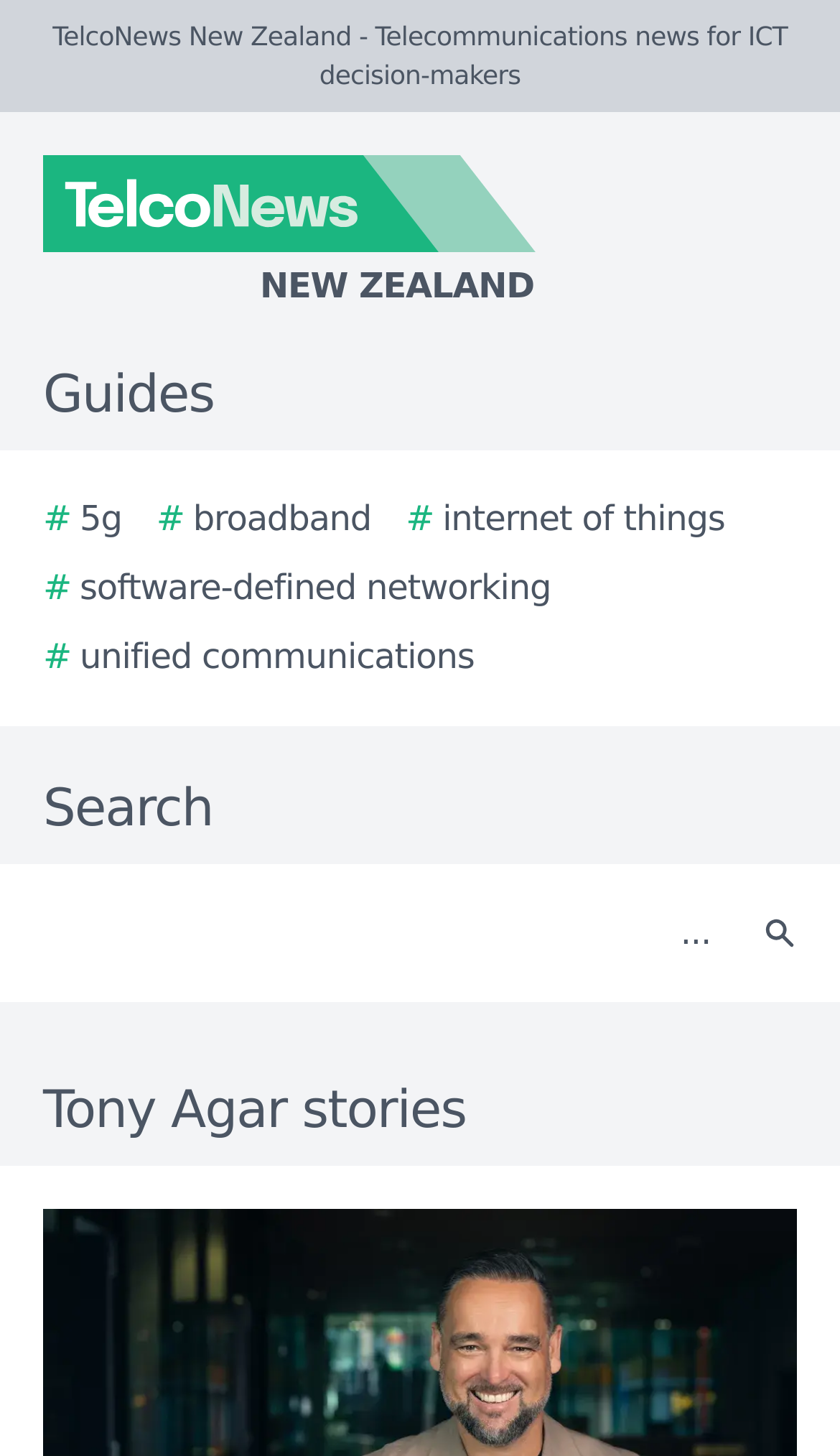Detail the webpage's structure and highlights in your description.

The webpage is a list of stories by Tony Agar on TelcoNews New Zealand, a telecommunications news website for ICT decision-makers. At the top, there is a logo of TelcoNews New Zealand, accompanied by a link to the website's homepage. Below the logo, there is a horizontal menu with five links to guides on specific topics: 5G, broadband, internet of things, software-defined networking, and unified communications.

To the right of the menu, there is a search bar with a text box and a search button. The search button has a small icon. Above the search bar, there is a "Search" label. 

Further down the page, there is a prominent heading that reads "Tony Agar stories", which suggests that the main content of the page is a list of stories written by Tony Agar.